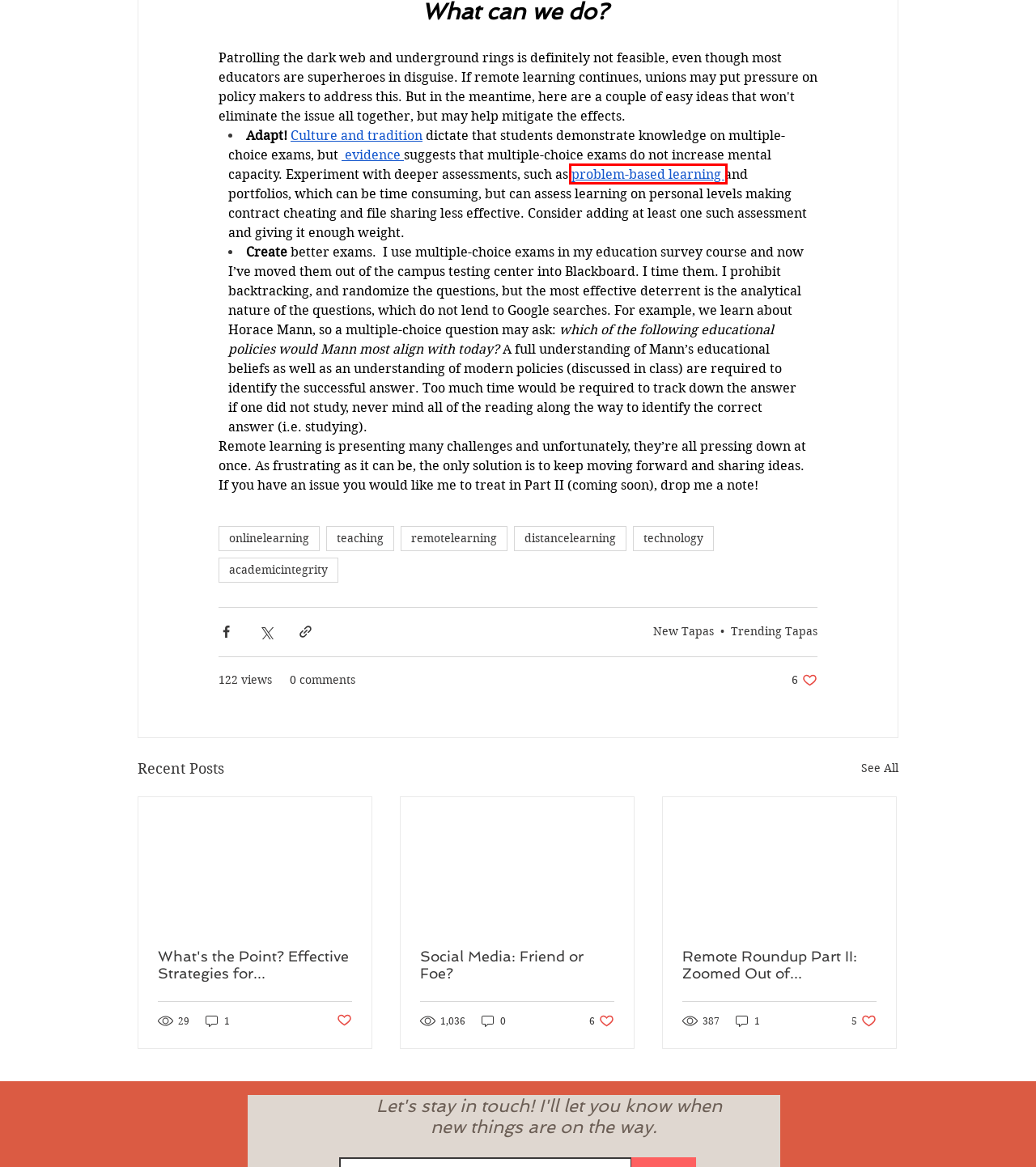You are presented with a screenshot of a webpage containing a red bounding box around an element. Determine which webpage description best describes the new webpage after clicking on the highlighted element. Here are the candidates:
A. What's the Point? Effective Strategies for Asynchronous Discussions.
B. teaching | Mysite
C. academicintegrity | Mysite
D. Getting Remote Learning Right: Pedagogy with a Side of Technology.
E. Remote Roundup Part II: Zoomed Out of Engagement & Motivation
F. remotelearning | Mysite
G. distancelearning | Mysite
H. technology | Mysite

D